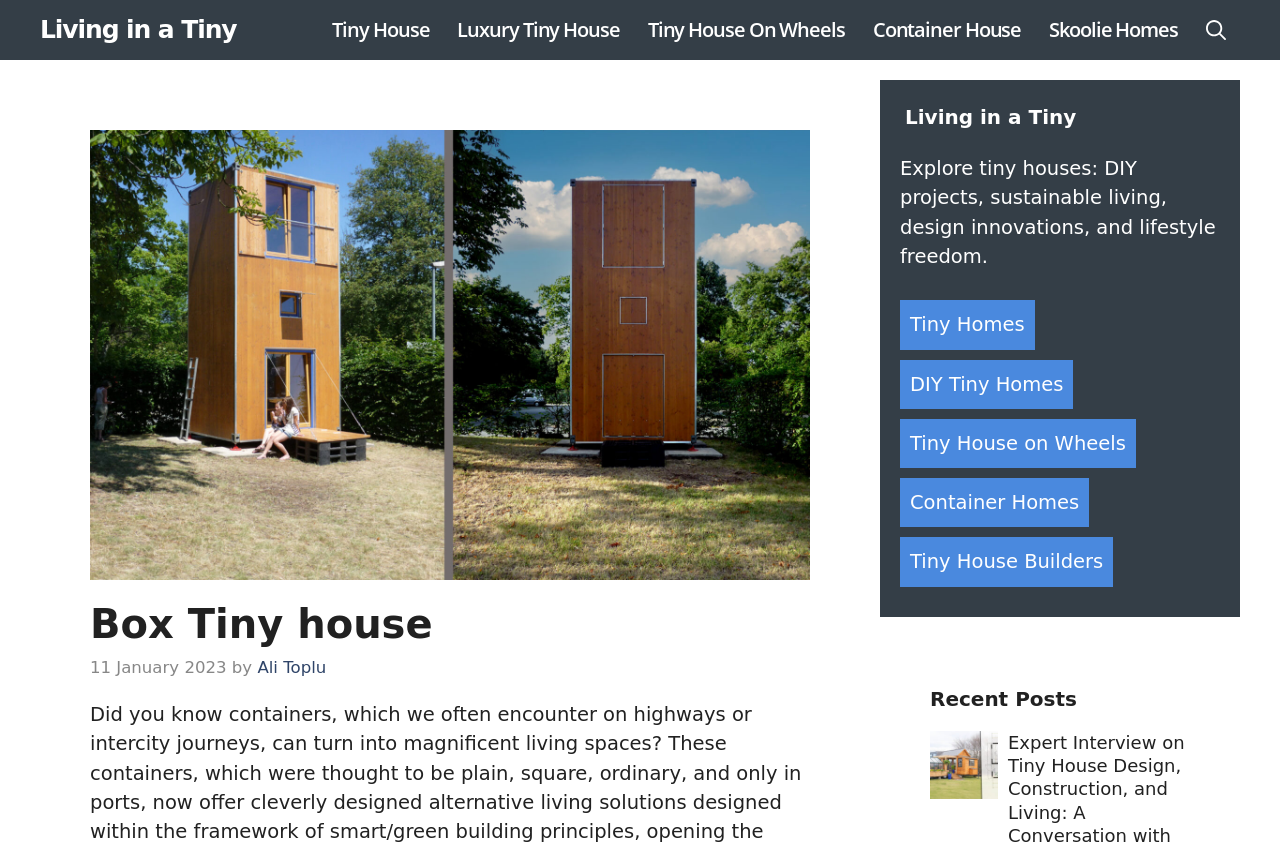Ascertain the bounding box coordinates for the UI element detailed here: "Container House". The coordinates should be provided as [left, top, right, bottom] with each value being a float between 0 and 1.

[0.671, 0.0, 0.809, 0.071]